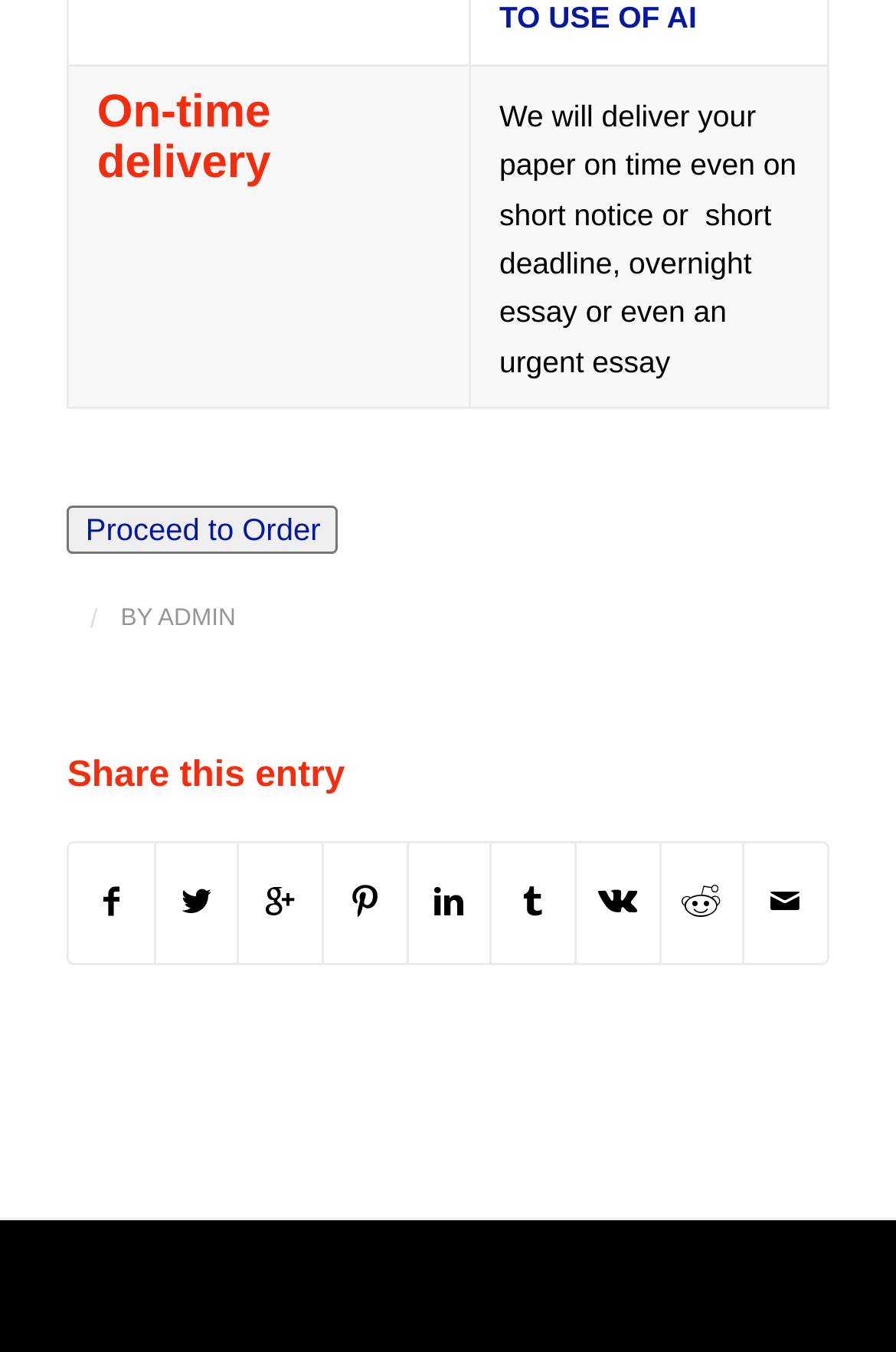Using the information in the image, give a comprehensive answer to the question: 
What is the purpose of the button?

The purpose of the button is to proceed to order, which is indicated by the text 'Proceed to Order' on the button element. This suggests that the user can click this button to start the ordering process.